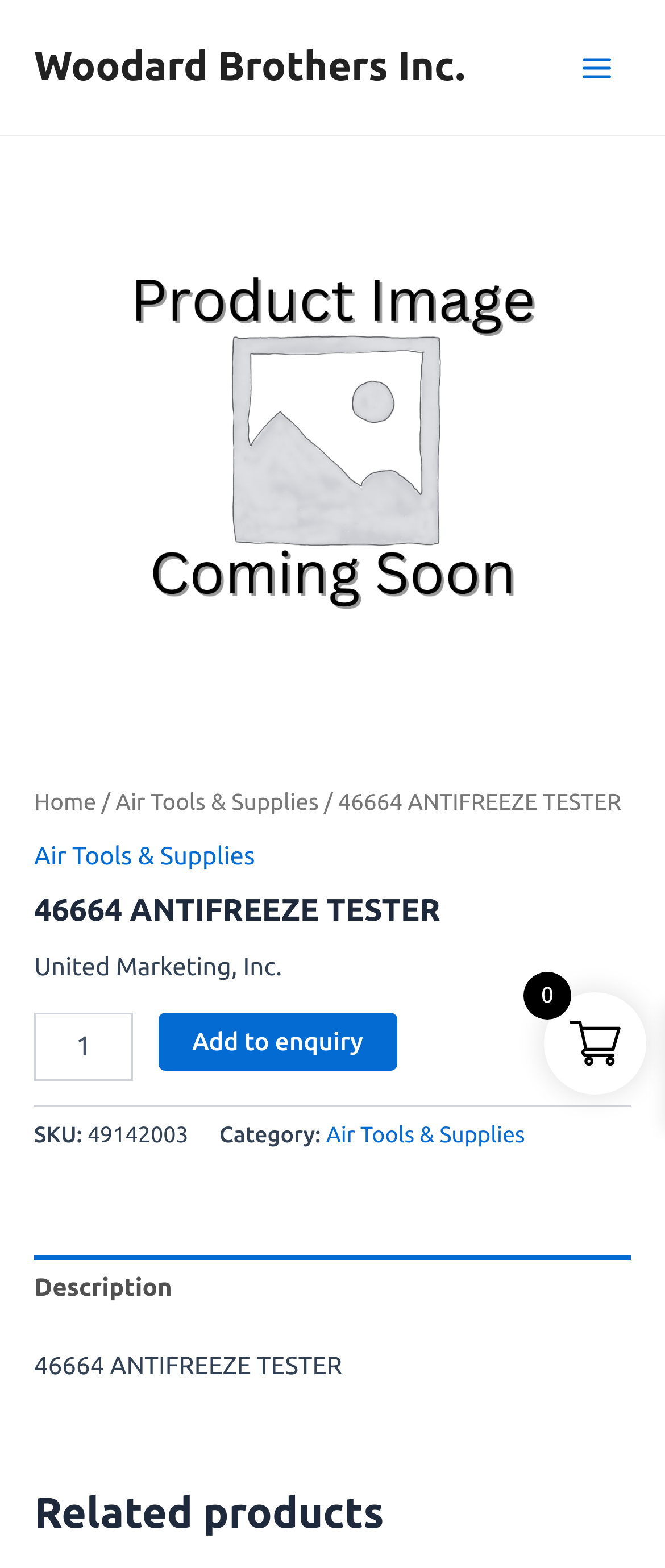Provide a one-word or brief phrase answer to the question:
What is the category of the product?

Air Tools & Supplies